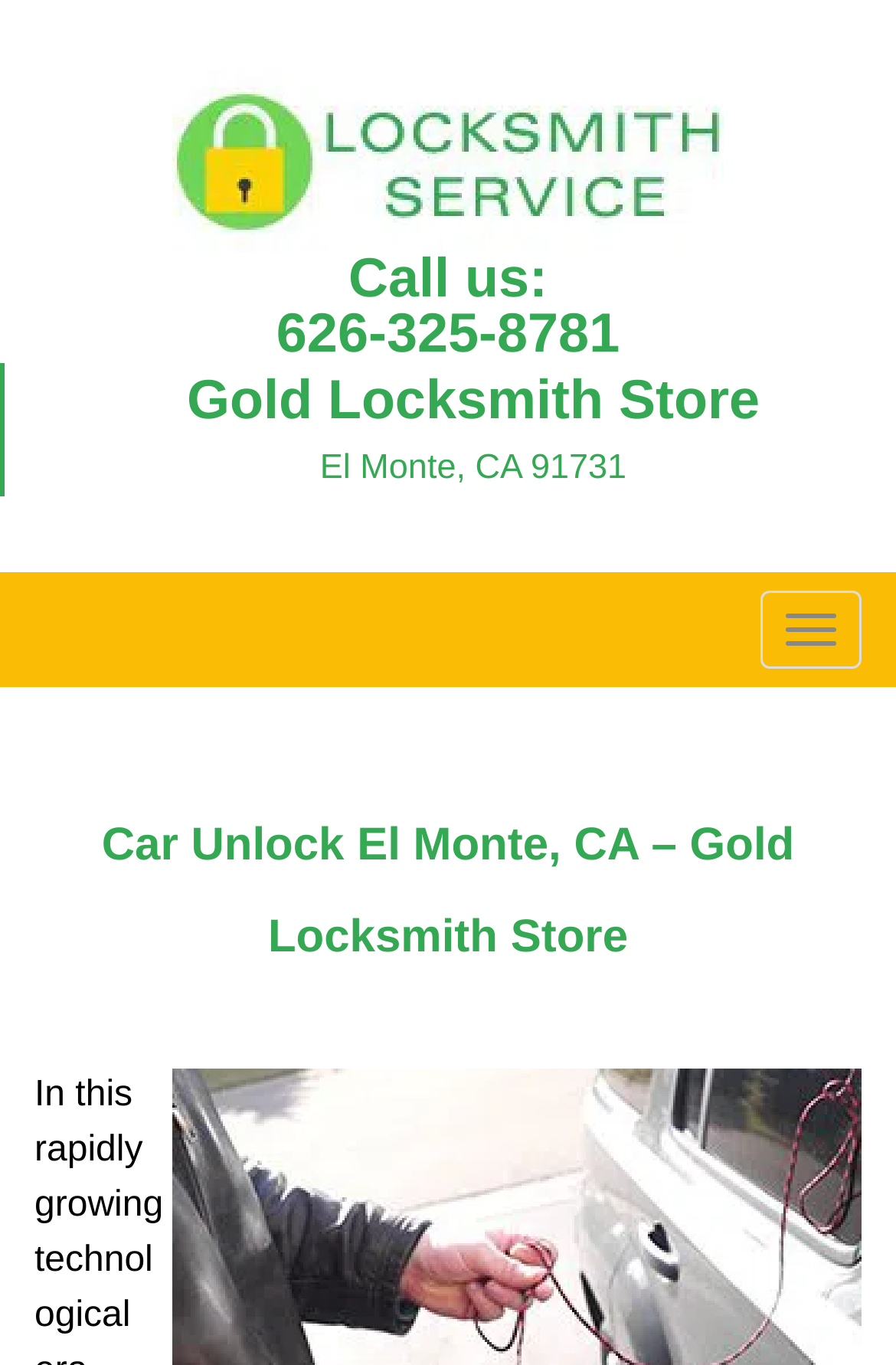Given the element description, predict the bounding box coordinates in the format (top-left x, top-left y, bottom-right x, bottom-right y), using floating point numbers between 0 and 1: Toggle navigation

[0.849, 0.433, 0.962, 0.49]